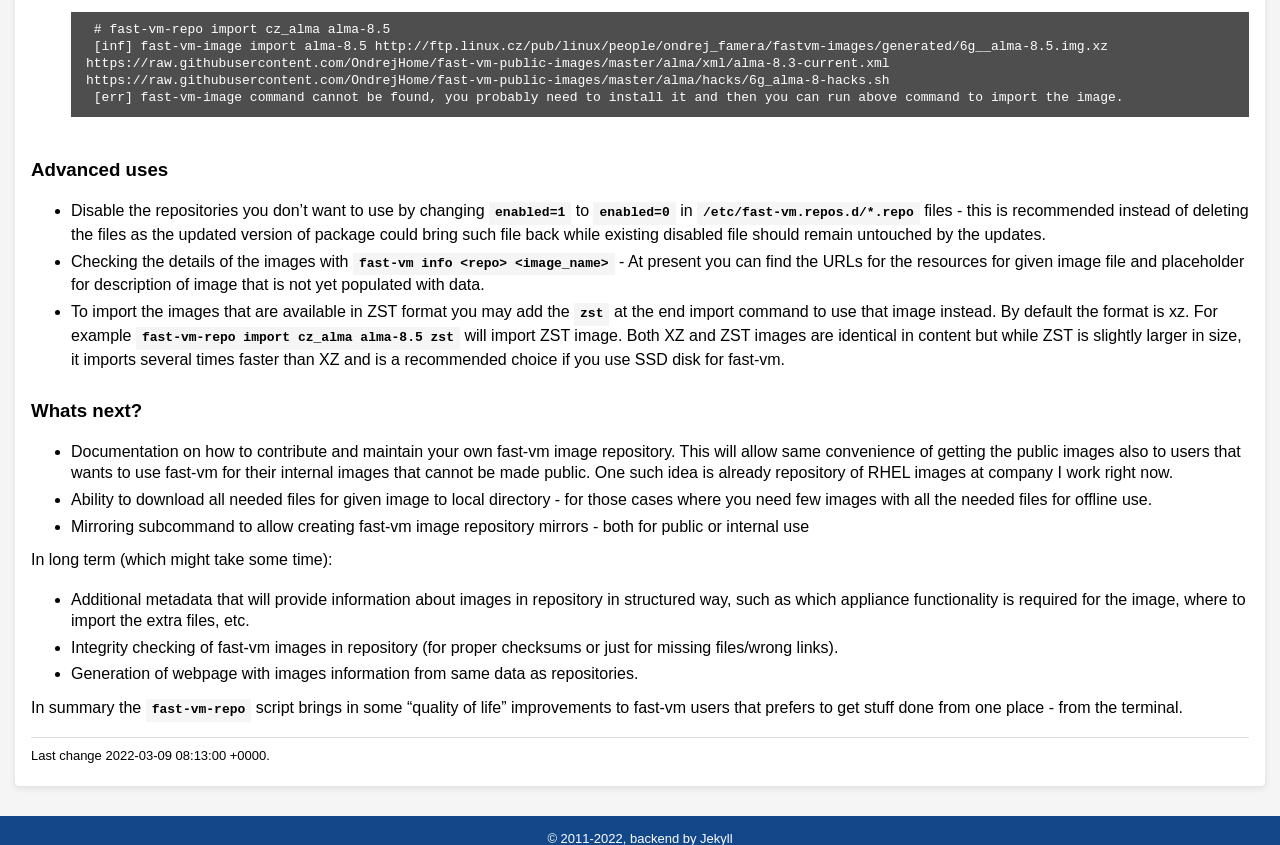Identify the bounding box for the described UI element: "Jekyll".

[0.547, 0.965, 0.572, 0.982]